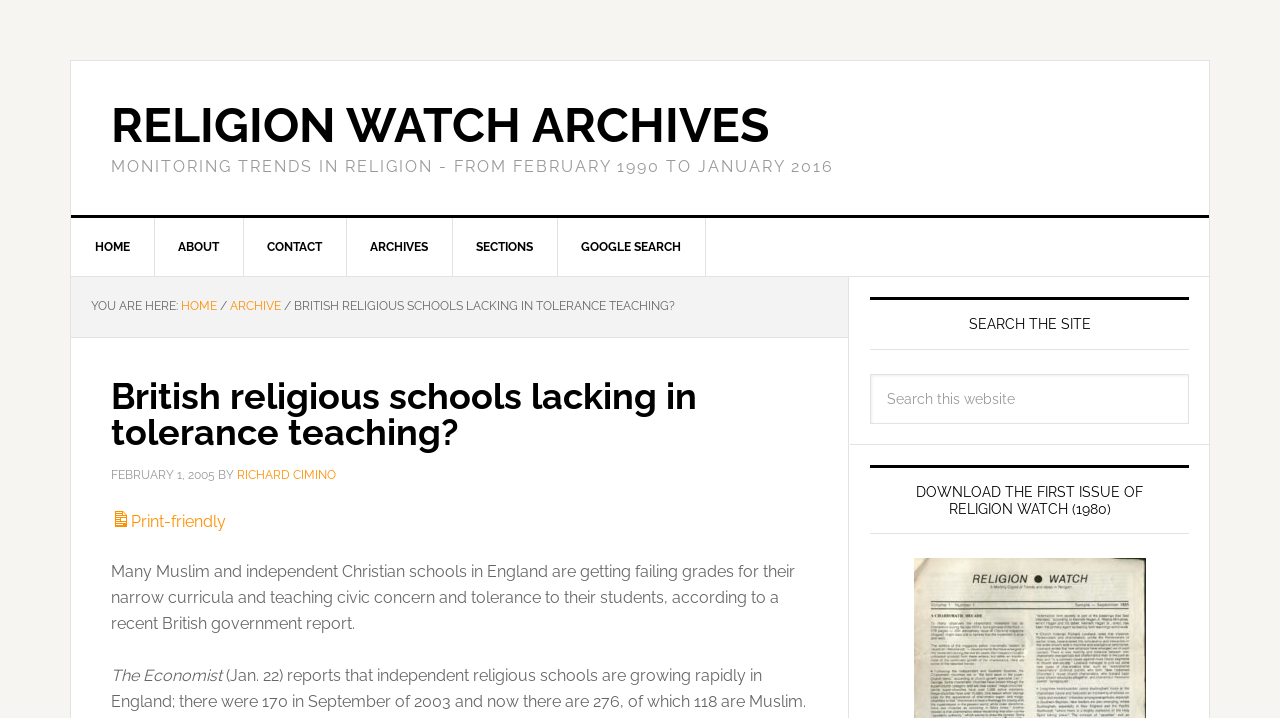Identify the bounding box for the given UI element using the description provided. Coordinates should be in the format (top-left x, top-left y, bottom-right x, bottom-right y) and must be between 0 and 1. Here is the description: Google Search

[0.435, 0.304, 0.552, 0.384]